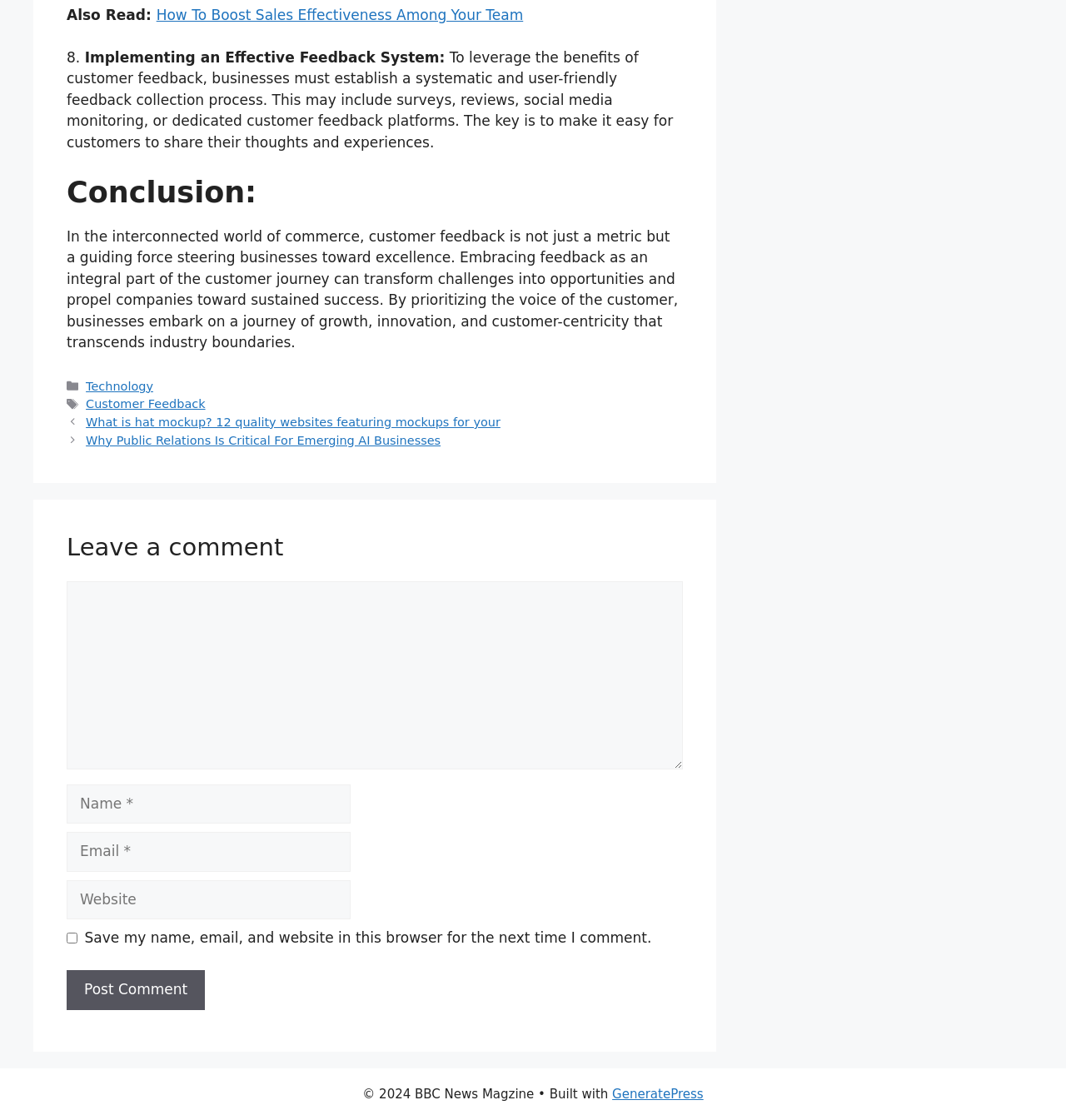Please give a succinct answer to the question in one word or phrase:
What is the category of the article?

Technology